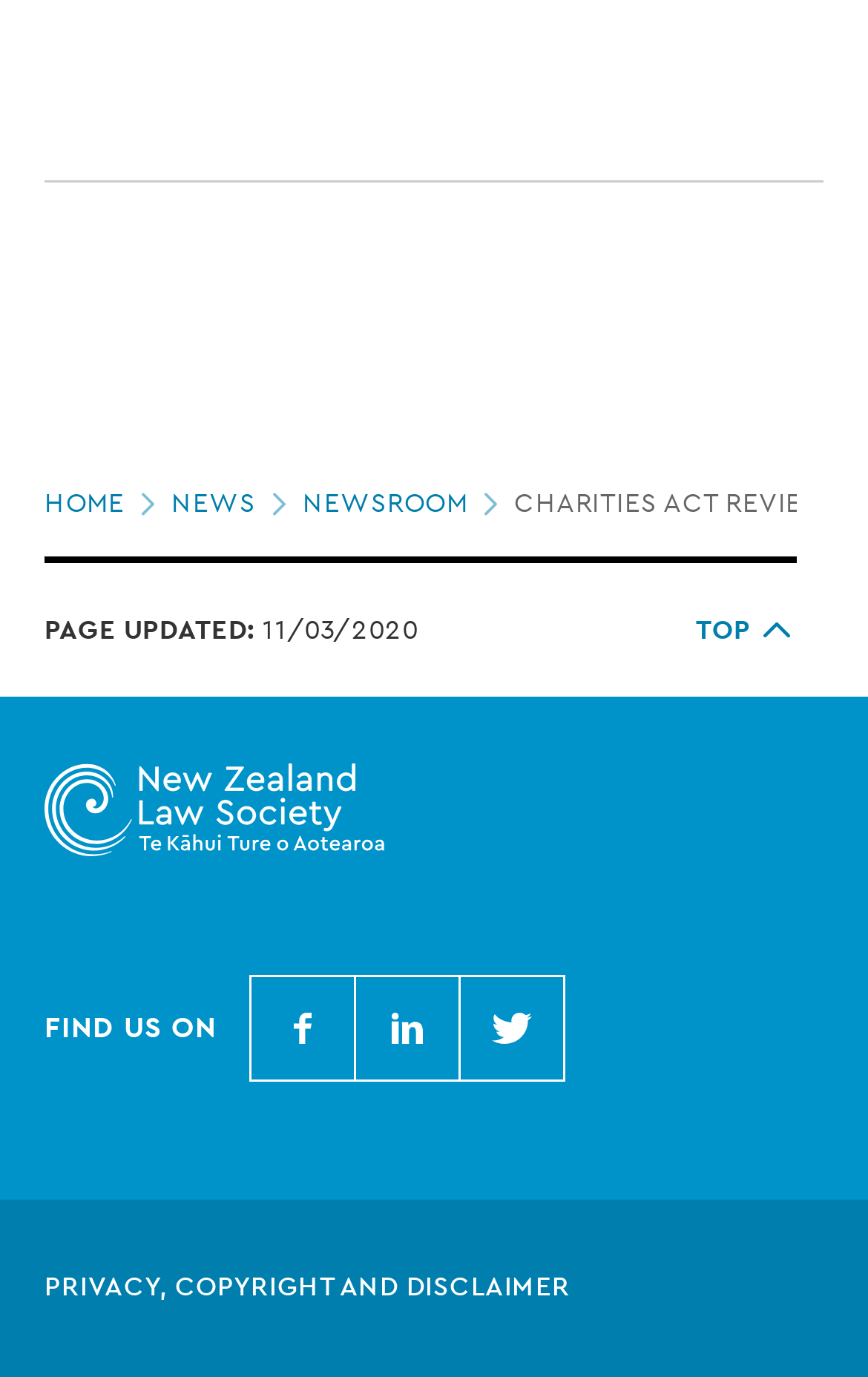Locate the bounding box coordinates of the clickable area needed to fulfill the instruction: "read privacy, copyright and disclaimer".

[0.051, 0.92, 0.949, 0.949]